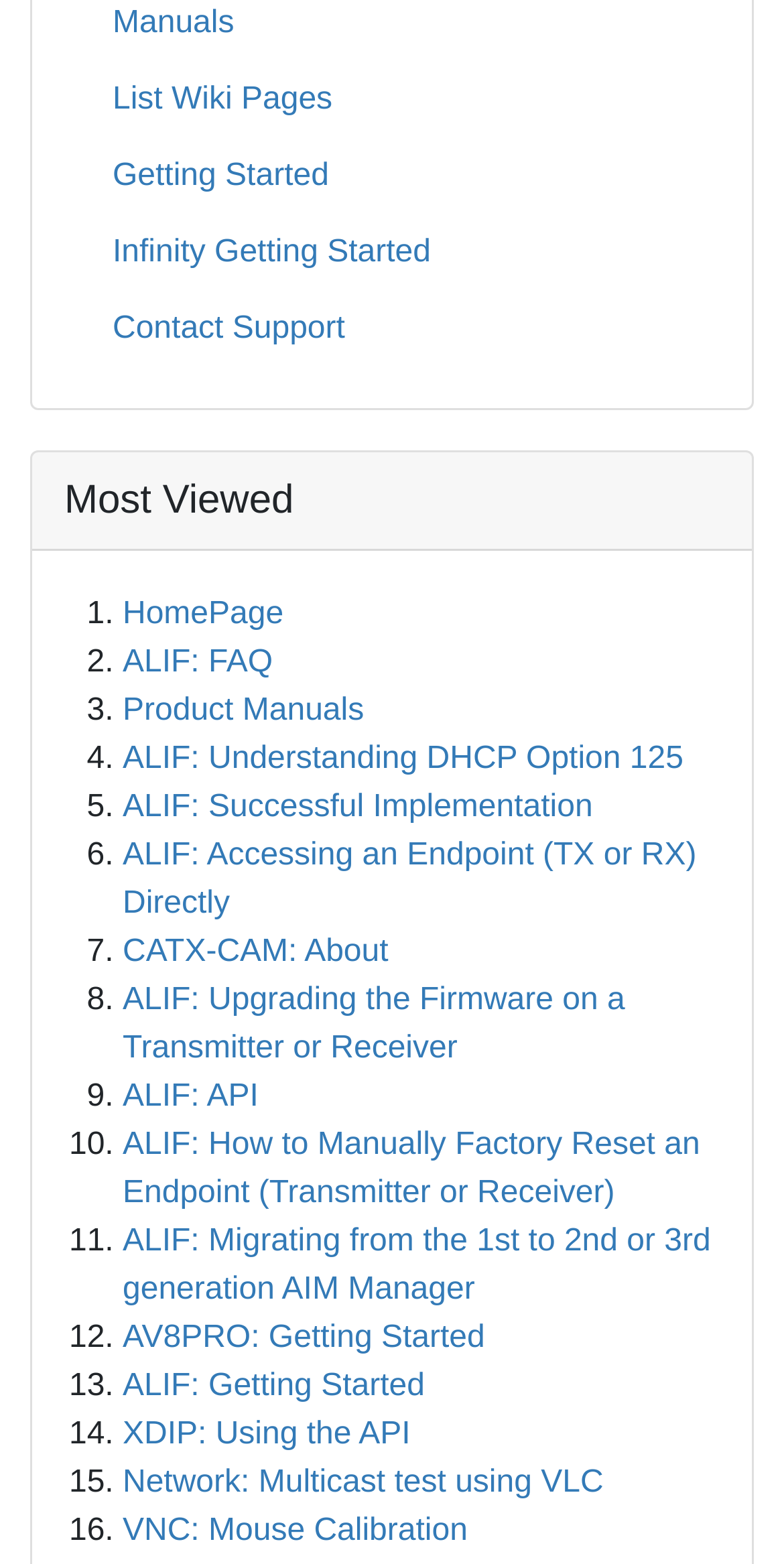Find the bounding box coordinates of the clickable region needed to perform the following instruction: "Sign in to the website". The coordinates should be provided as four float numbers between 0 and 1, i.e., [left, top, right, bottom].

None